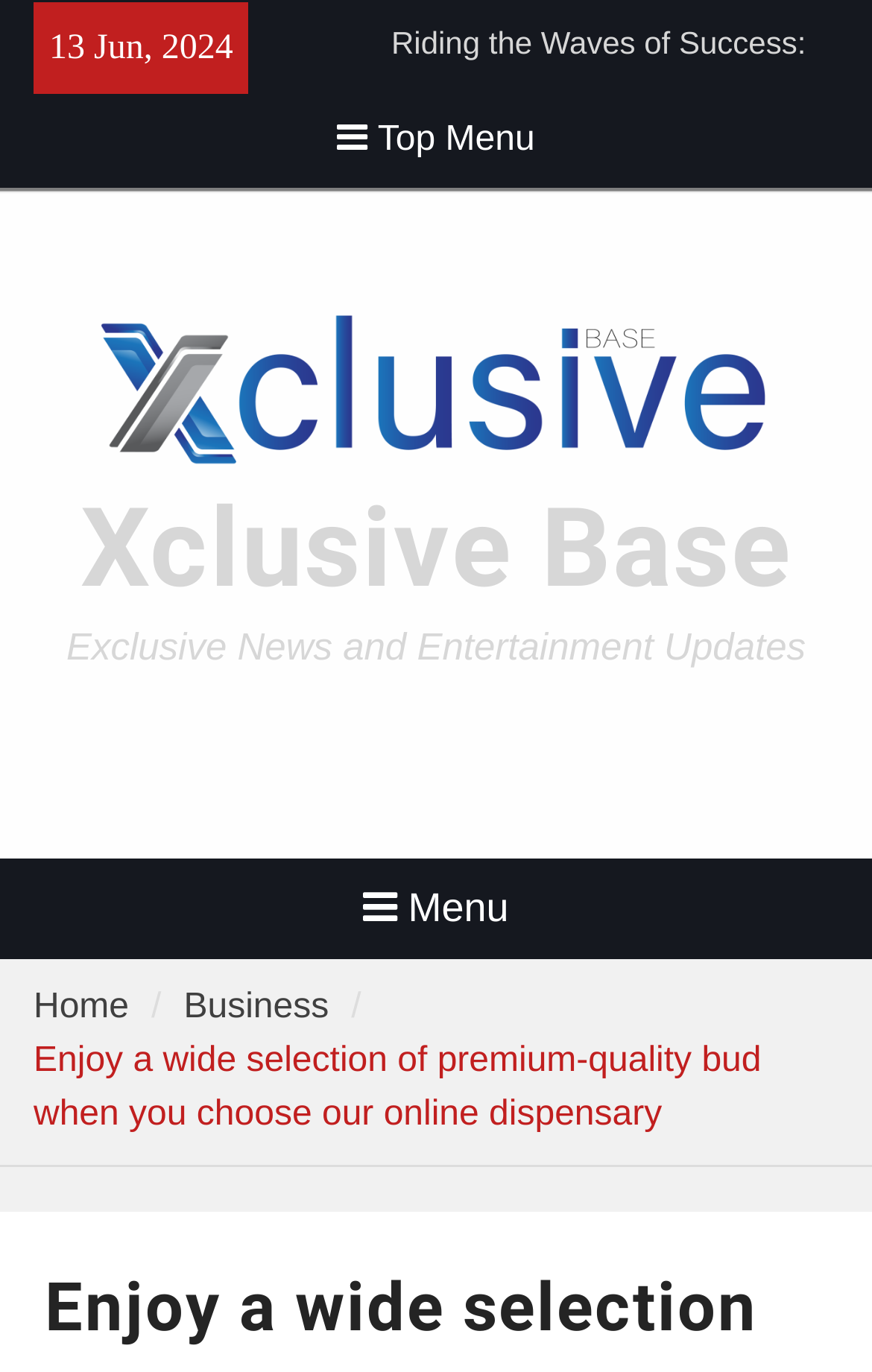Provide a short, one-word or phrase answer to the question below:
What type of products can be found on this online dispensary?

Cannabis products